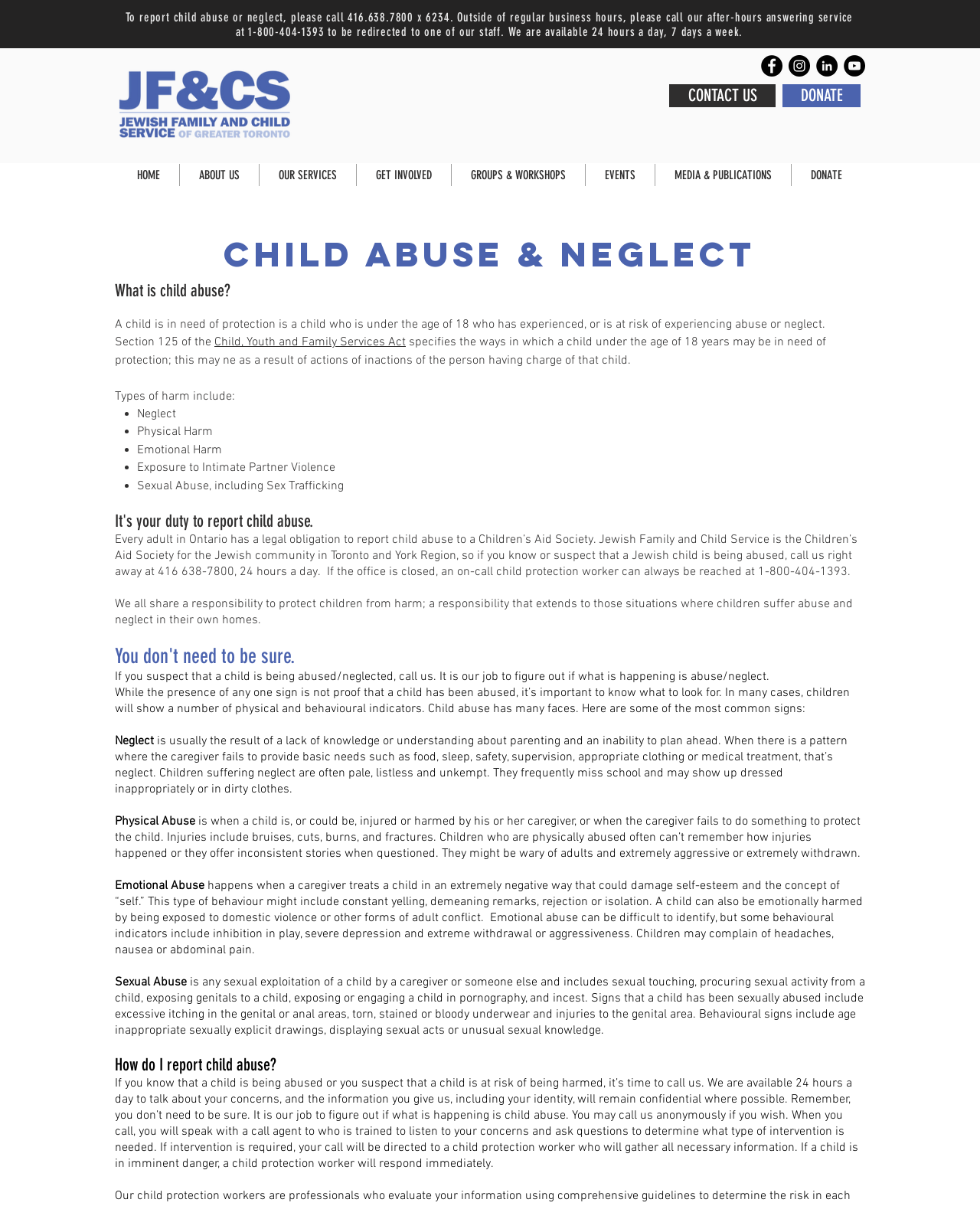Give a short answer using one word or phrase for the question:
What is the role of every adult in Ontario?

To report child abuse